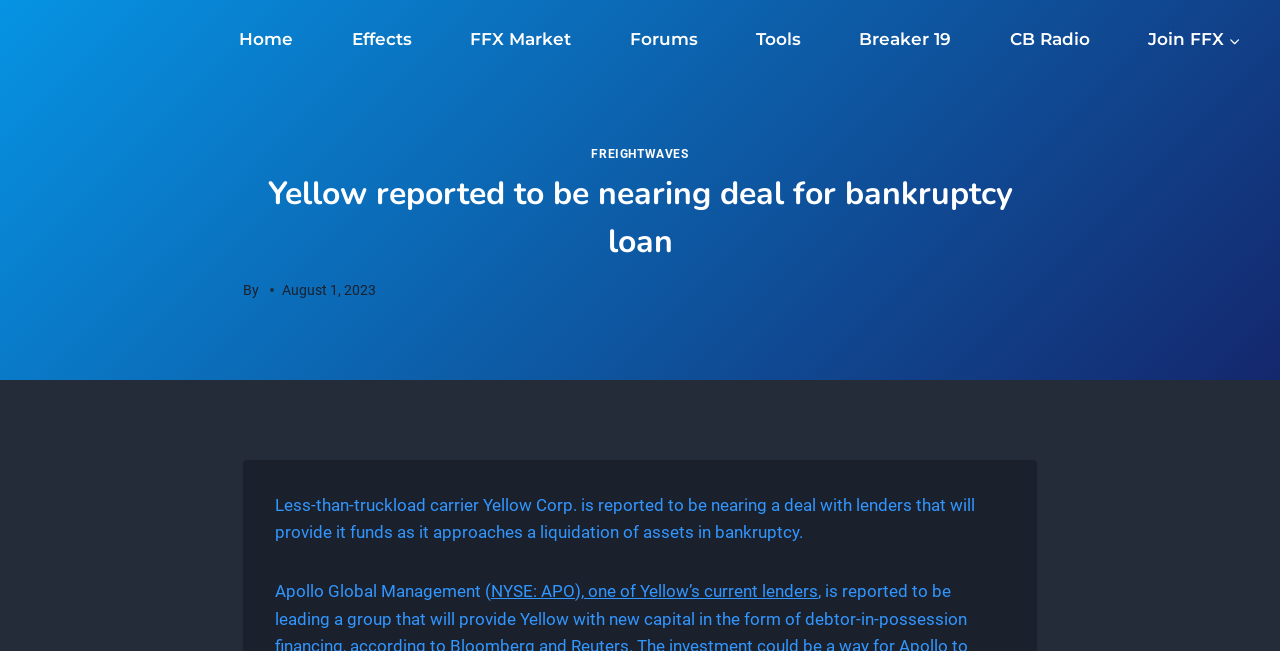Determine the bounding box coordinates of the clickable element to achieve the following action: 'Learn more about Missions'. Provide the coordinates as four float values between 0 and 1, formatted as [left, top, right, bottom].

None